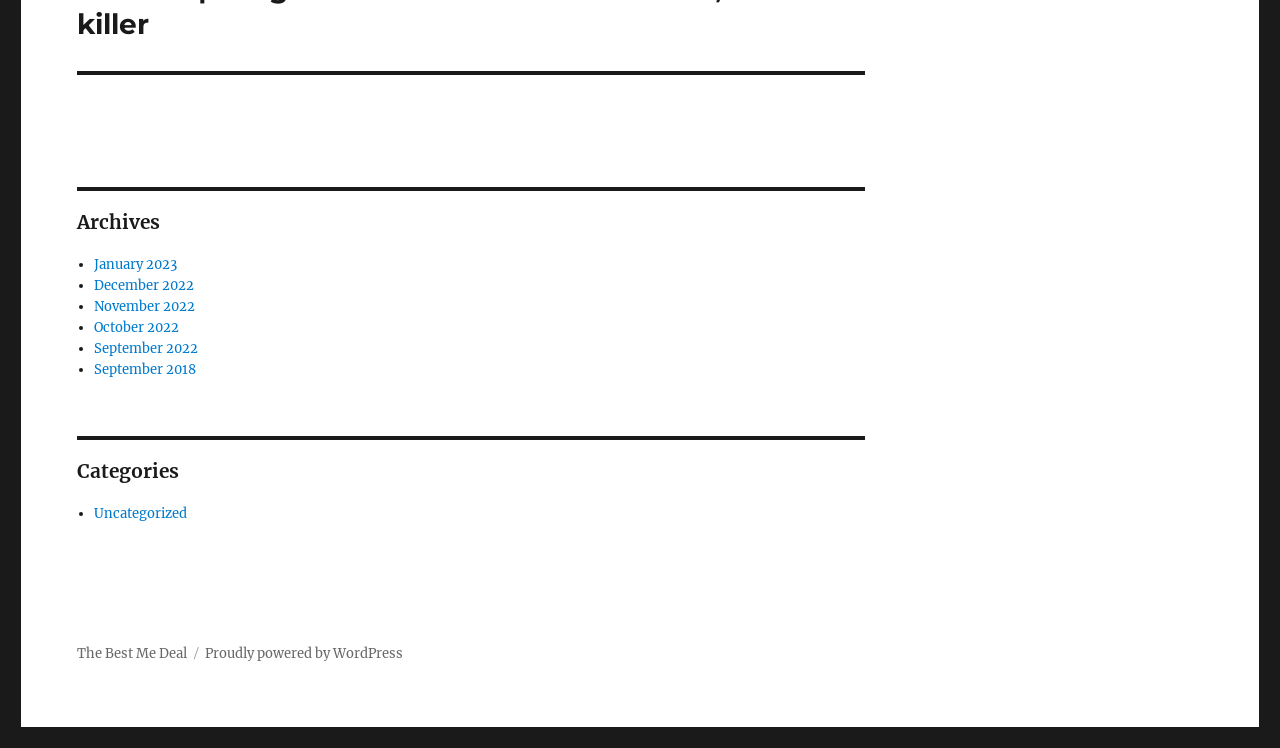Utilize the information from the image to answer the question in detail:
What is the name of the link at the bottom of the webpage?

I looked at the bottom of the webpage and found a link that says 'The Best Me Deal'. This is the name of the link.